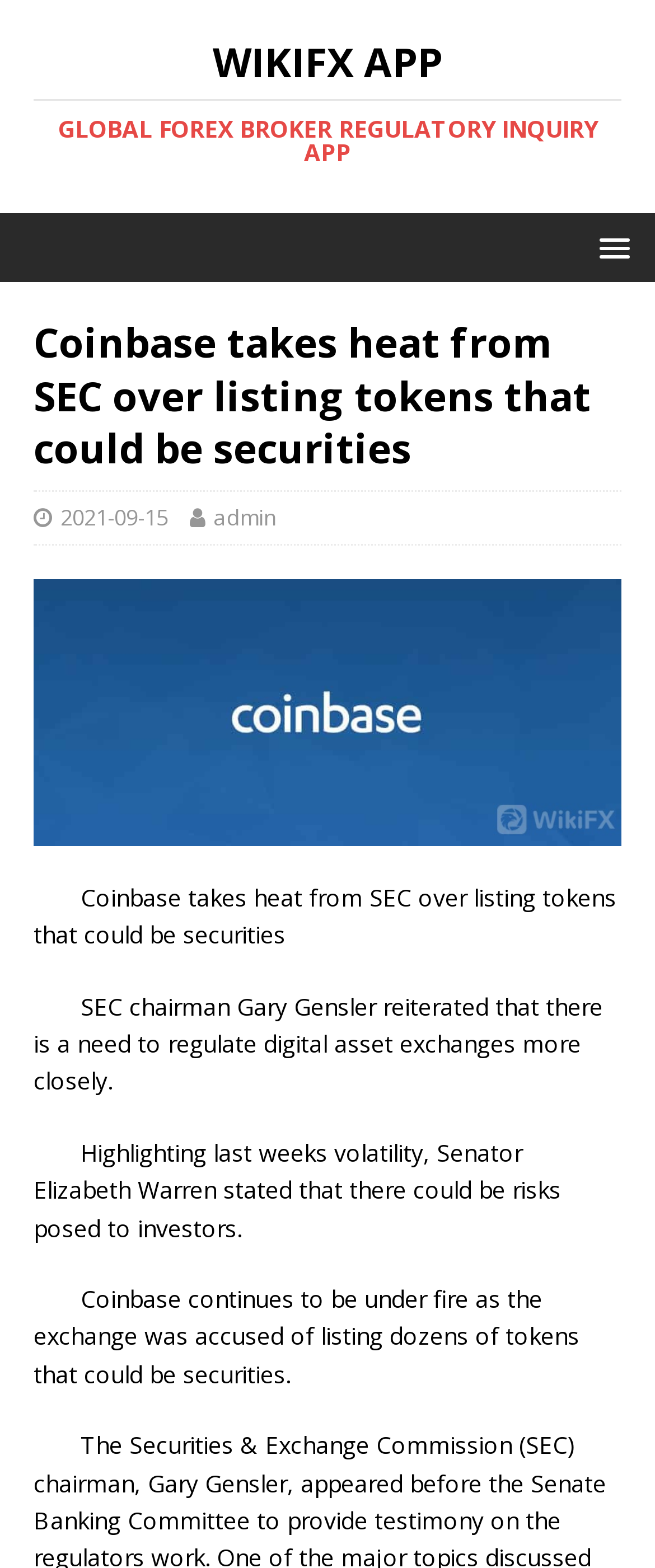What is the date of the article?
Please provide a detailed and comprehensive answer to the question.

The date of the article can be found below the main heading, where it says '2021-09-15'.